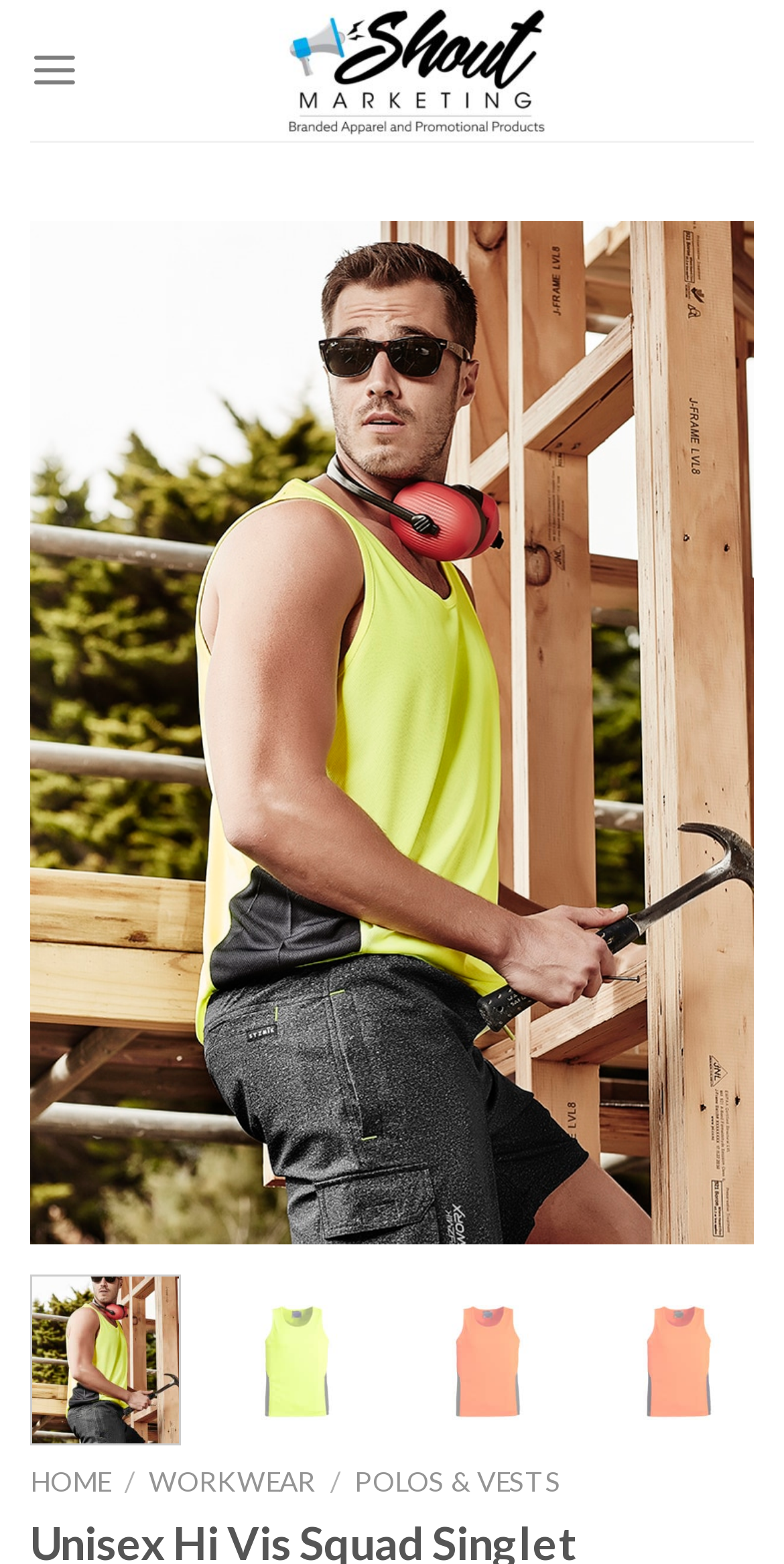Extract the bounding box coordinates for the described element: "aria-label="Menu"". The coordinates should be represented as four float numbers between 0 and 1: [left, top, right, bottom].

[0.038, 0.013, 0.101, 0.077]